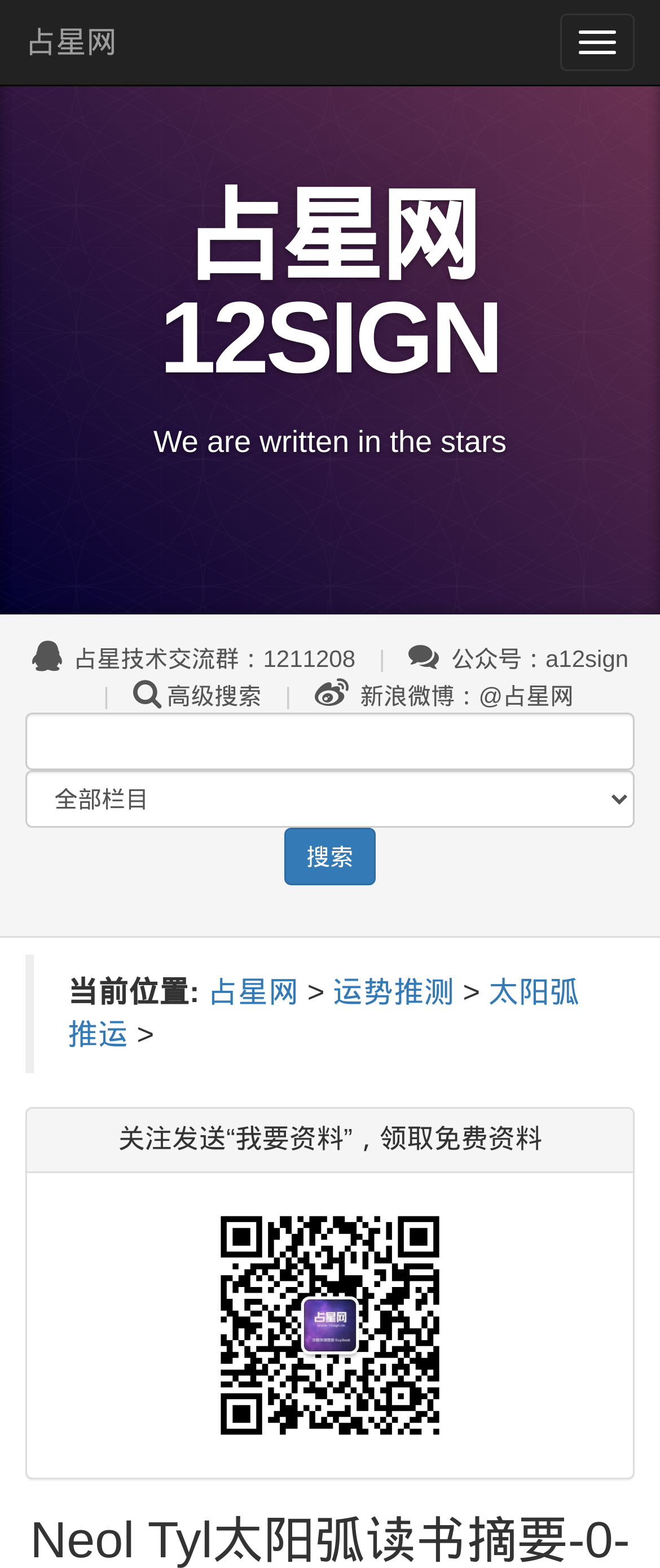Could you indicate the bounding box coordinates of the region to click in order to complete this instruction: "Toggle navigation".

[0.849, 0.009, 0.962, 0.045]